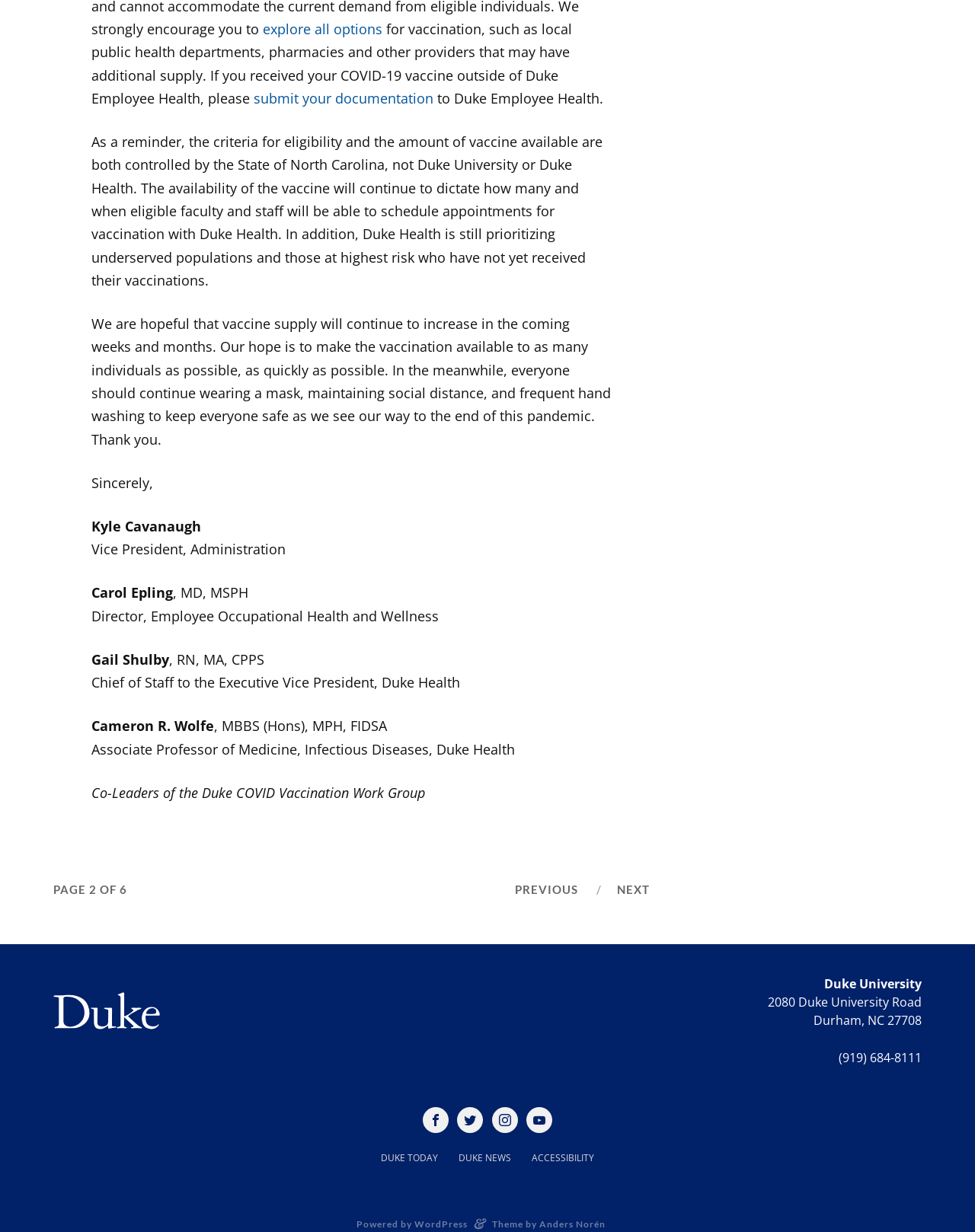Give a succinct answer to this question in a single word or phrase: 
What is the phone number of Duke University?

(919) 684-8111